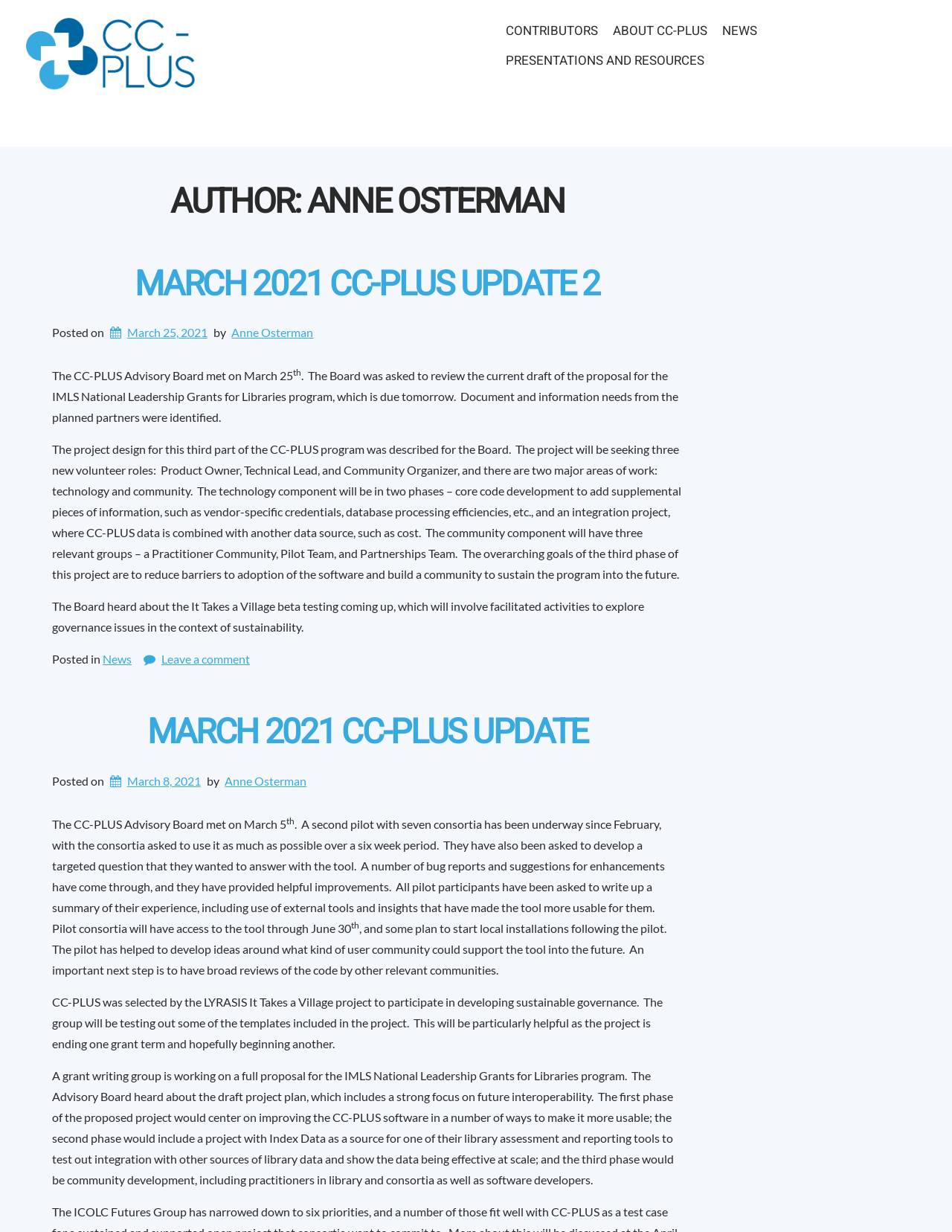Specify the bounding box coordinates of the area to click in order to execute this command: 'Check the NEWS section'. The coordinates should consist of four float numbers ranging from 0 to 1, and should be formatted as [left, top, right, bottom].

[0.751, 0.013, 0.803, 0.037]